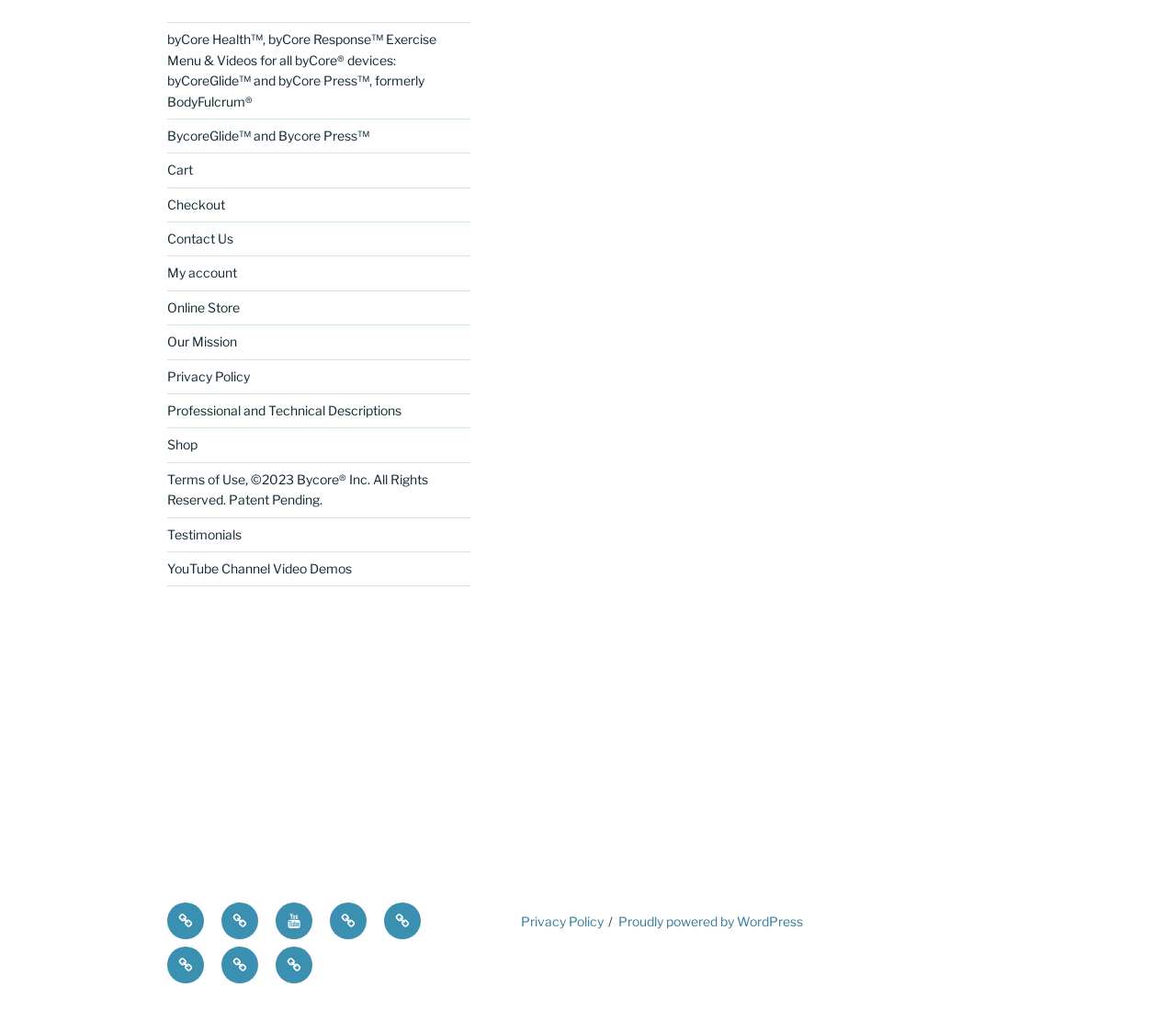Given the webpage screenshot and the description, determine the bounding box coordinates (top-left x, top-left y, bottom-right x, bottom-right y) that define the location of the UI element matching this description: Cart

[0.142, 0.16, 0.164, 0.176]